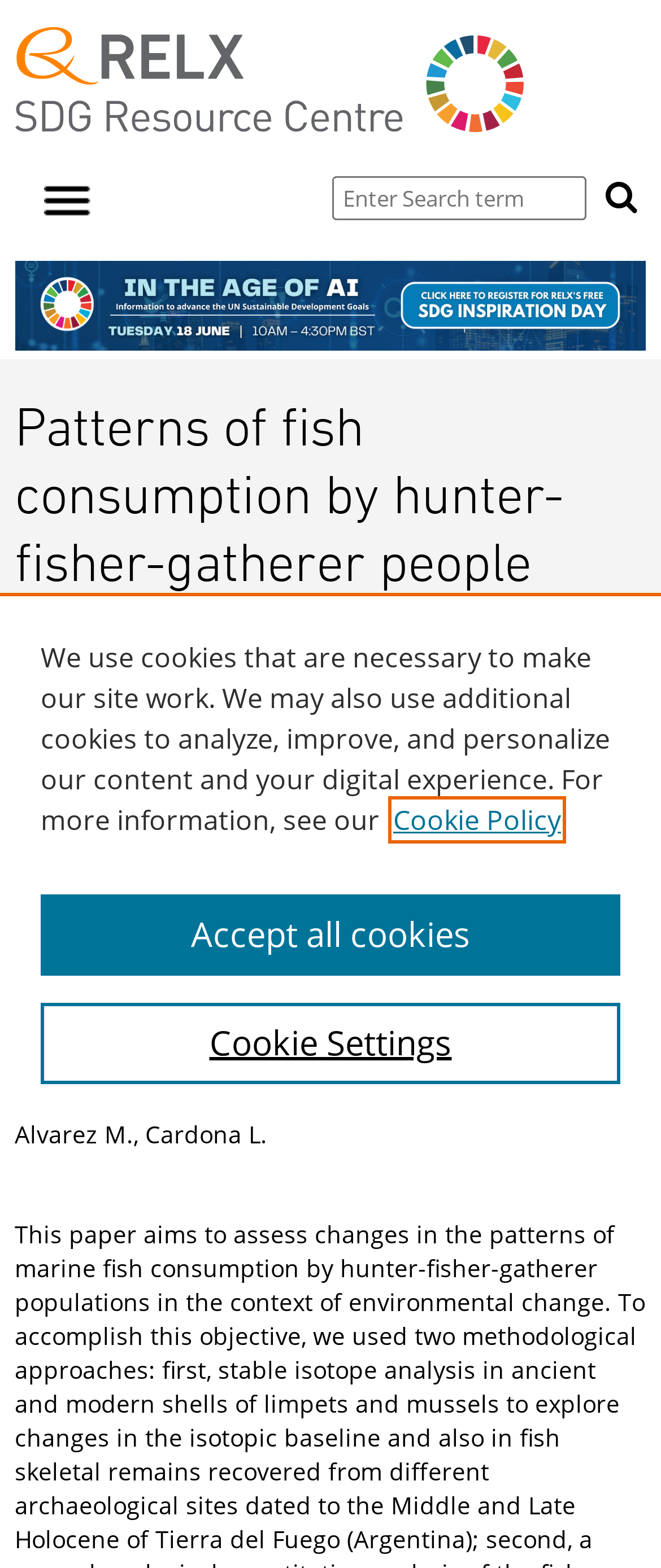Provide the bounding box coordinates of the HTML element this sentence describes: "Cookie Policy". The bounding box coordinates consist of four float numbers between 0 and 1, i.e., [left, top, right, bottom].

[0.595, 0.511, 0.849, 0.535]